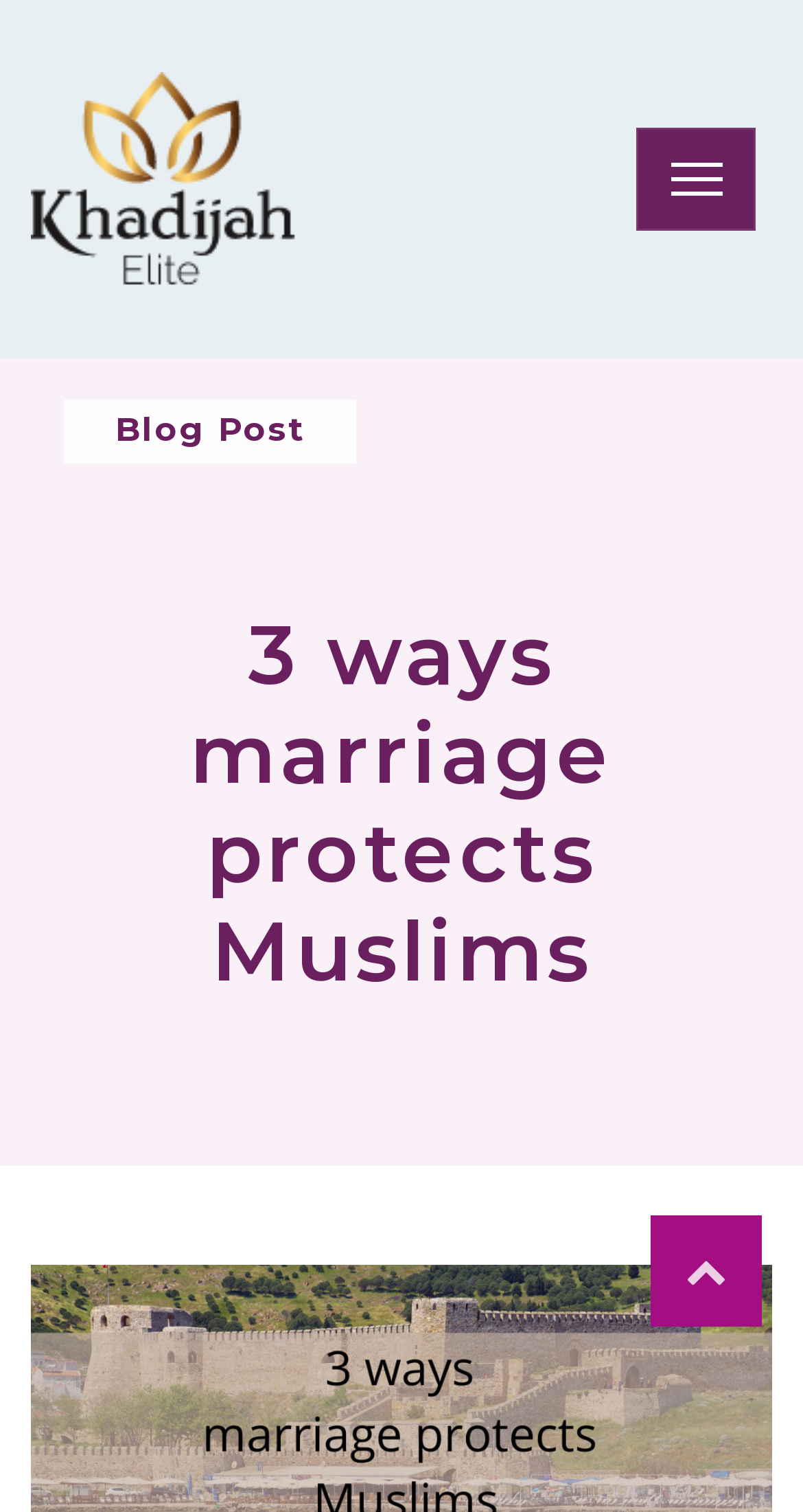Can you find the bounding box coordinates for the UI element given this description: "aria-label="Toggle navigation""? Provide the coordinates as four float numbers between 0 and 1: [left, top, right, bottom].

[0.792, 0.084, 0.941, 0.153]